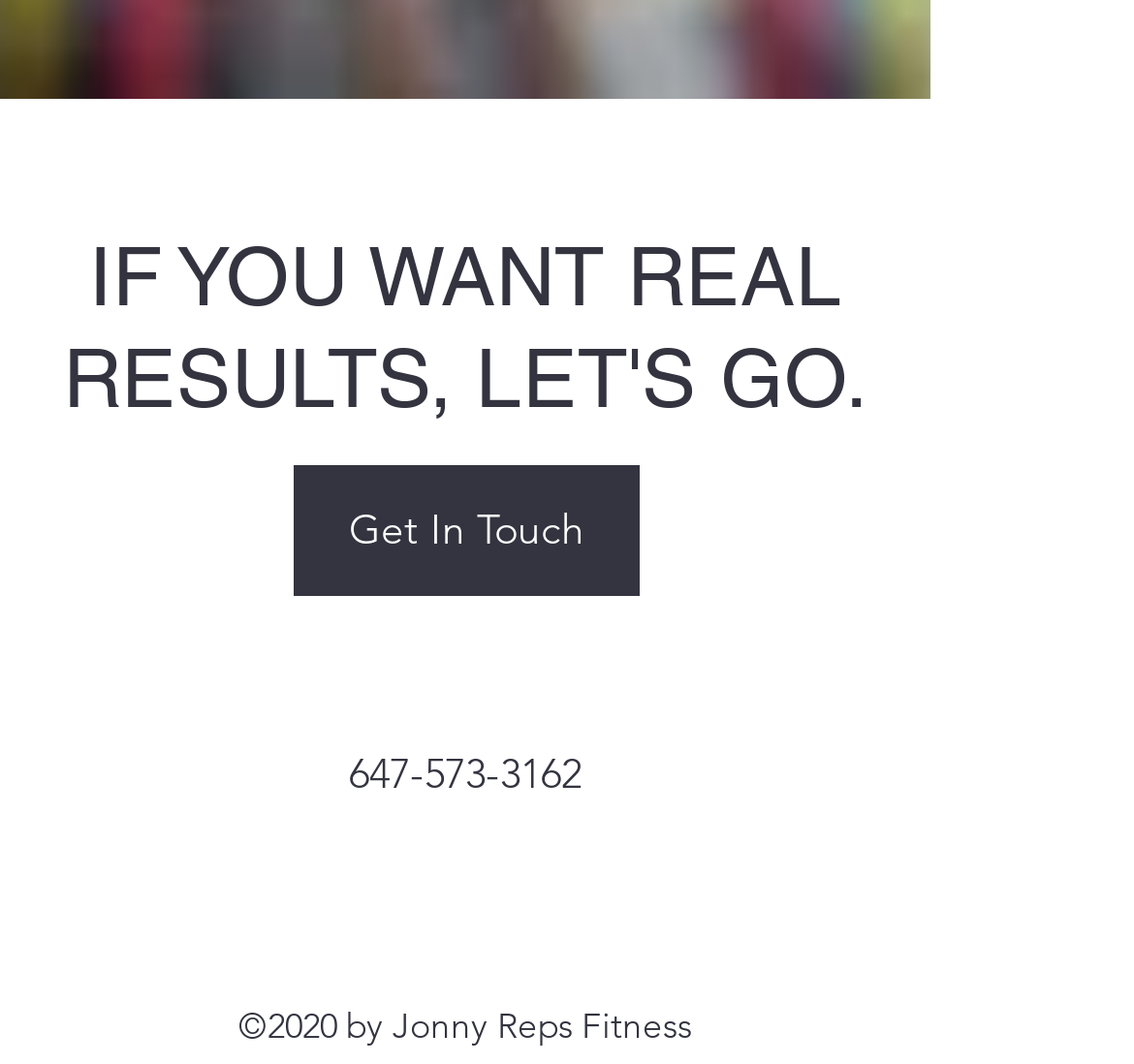Provide the bounding box coordinates of the HTML element this sentence describes: "Get In Touch". The bounding box coordinates consist of four float numbers between 0 and 1, i.e., [left, top, right, bottom].

[0.259, 0.436, 0.564, 0.559]